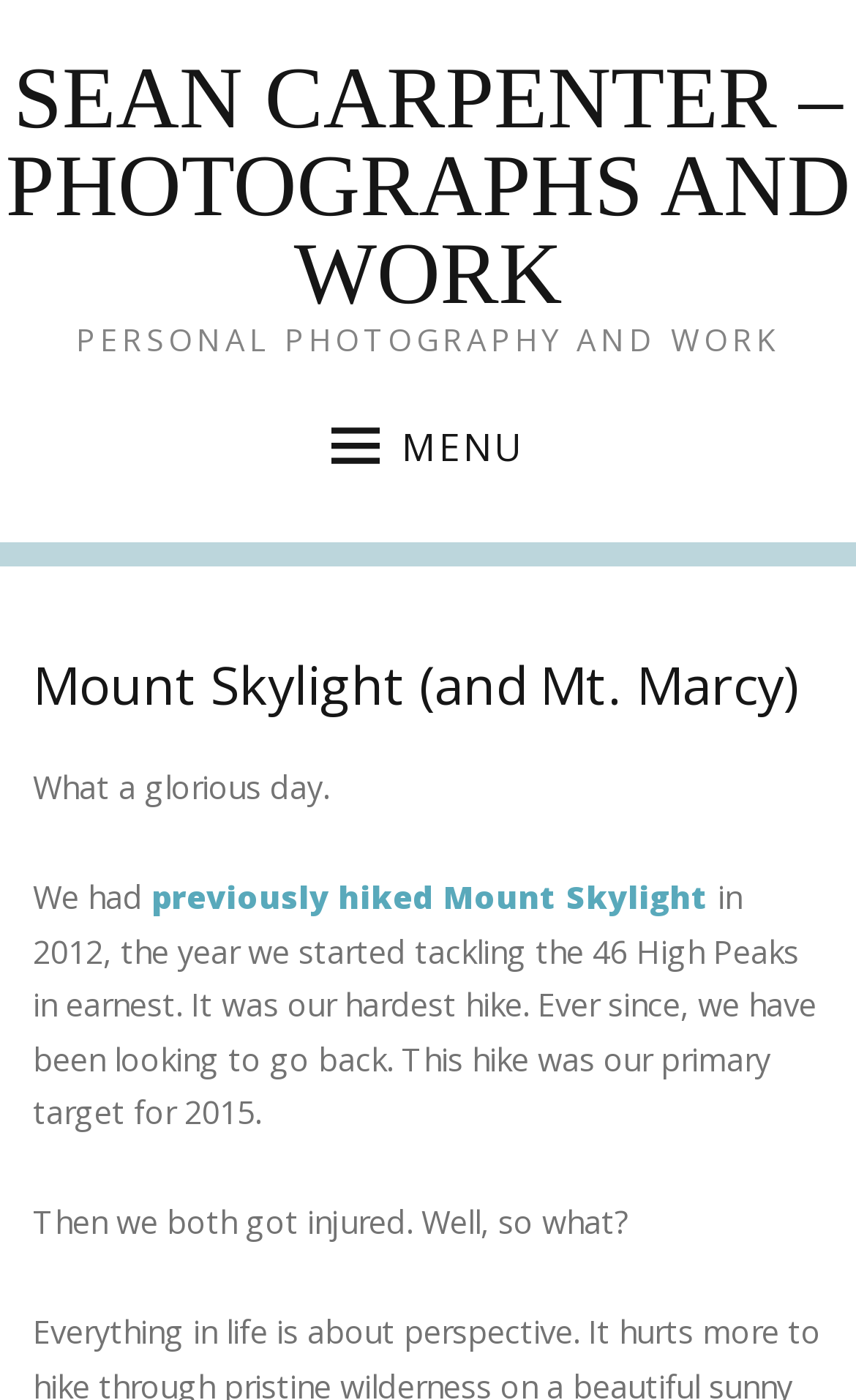Show the bounding box coordinates for the HTML element described as: "Menu".

[0.367, 0.286, 0.633, 0.356]